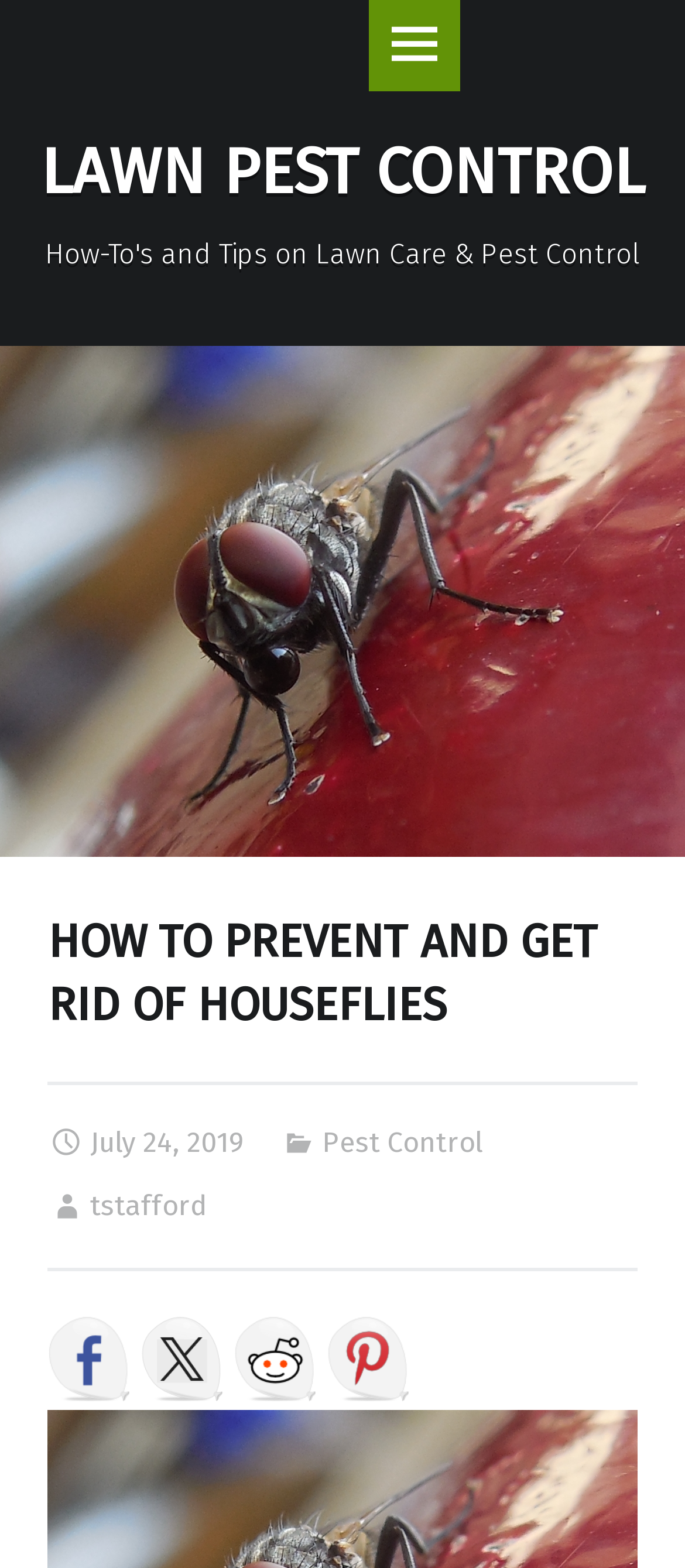Find the bounding box coordinates of the clickable region needed to perform the following instruction: "Learn about Pest Control". The coordinates should be provided as four float numbers between 0 and 1, i.e., [left, top, right, bottom].

[0.47, 0.718, 0.703, 0.74]